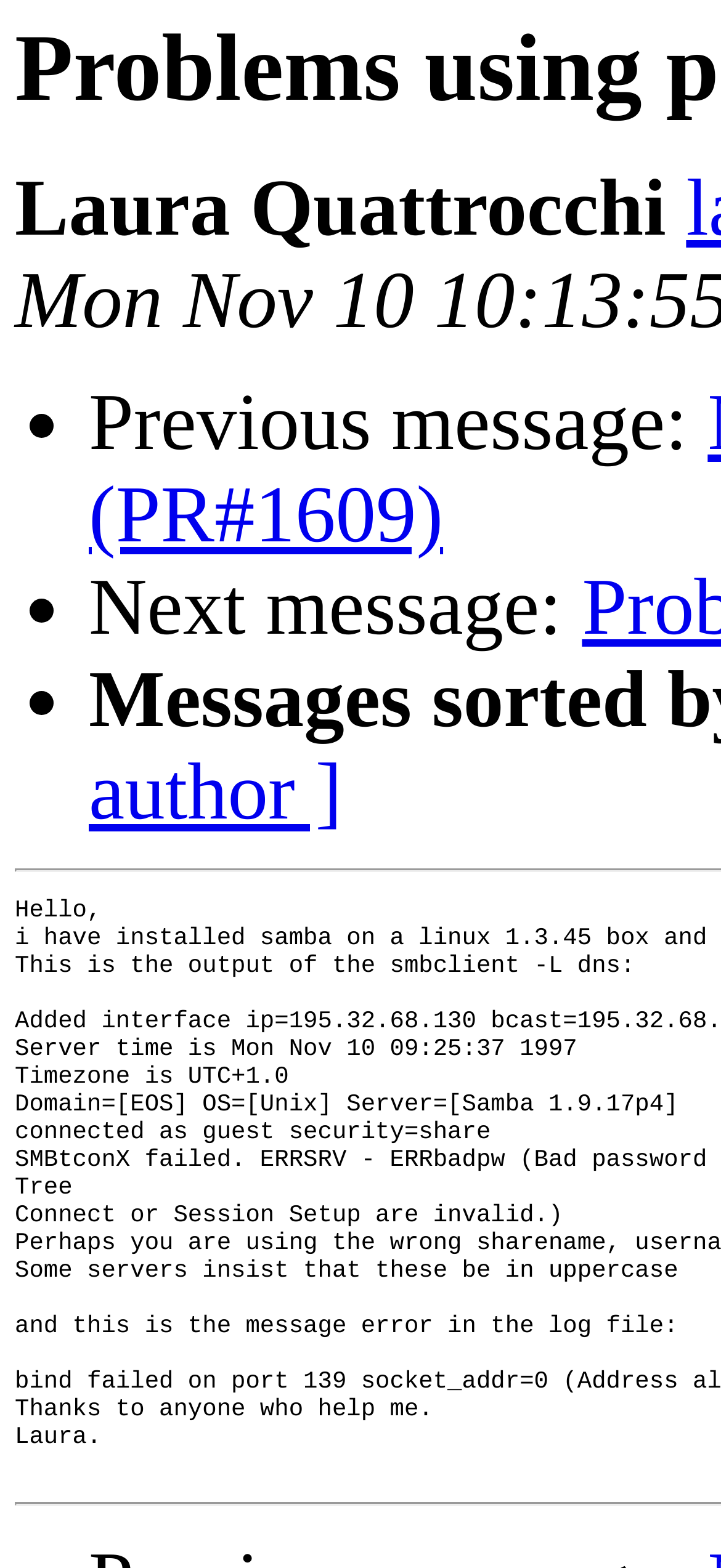Please find and generate the text of the main heading on the webpage.

Problems using passwords